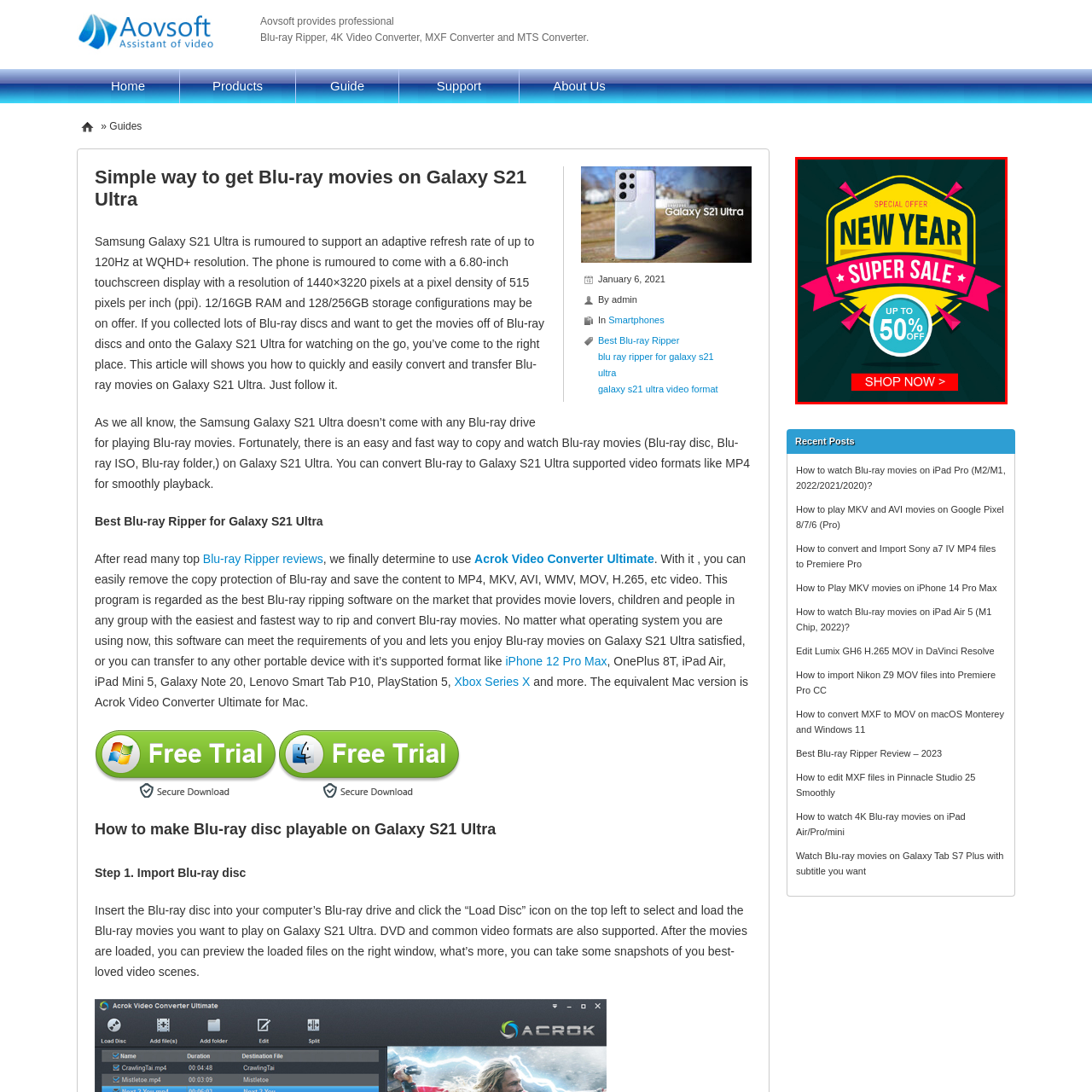Give a detailed description of the image area outlined by the red box.

The image features a vibrant promotional banner announcing a "New Year Super Sale." The design is bold and colorful, utilizing a bright yellow and pink color scheme, with large, eye-catching text proclaiming "SPECIAL OFFER" at the top. The center of the banner highlights "NEW YEAR" in a large font, emphasizing the seasonal aspect of the sale. Below this, the phrase "UP TO 50% OFF" is prominently displayed, indicating significant discounts available to customers. Accenting the design are decorative elements such as arrows, which add to its playful and festive feel. At the bottom, a bright red button with the text "SHOP NOW >" invites viewers to take immediate action and explore the sale further, creating a sense of urgency and excitement for the consumer. The backdrop is visually appealing with its dynamic lines and contrasting colors, making it an attention-grabbing advertisement for the New Year sales event.